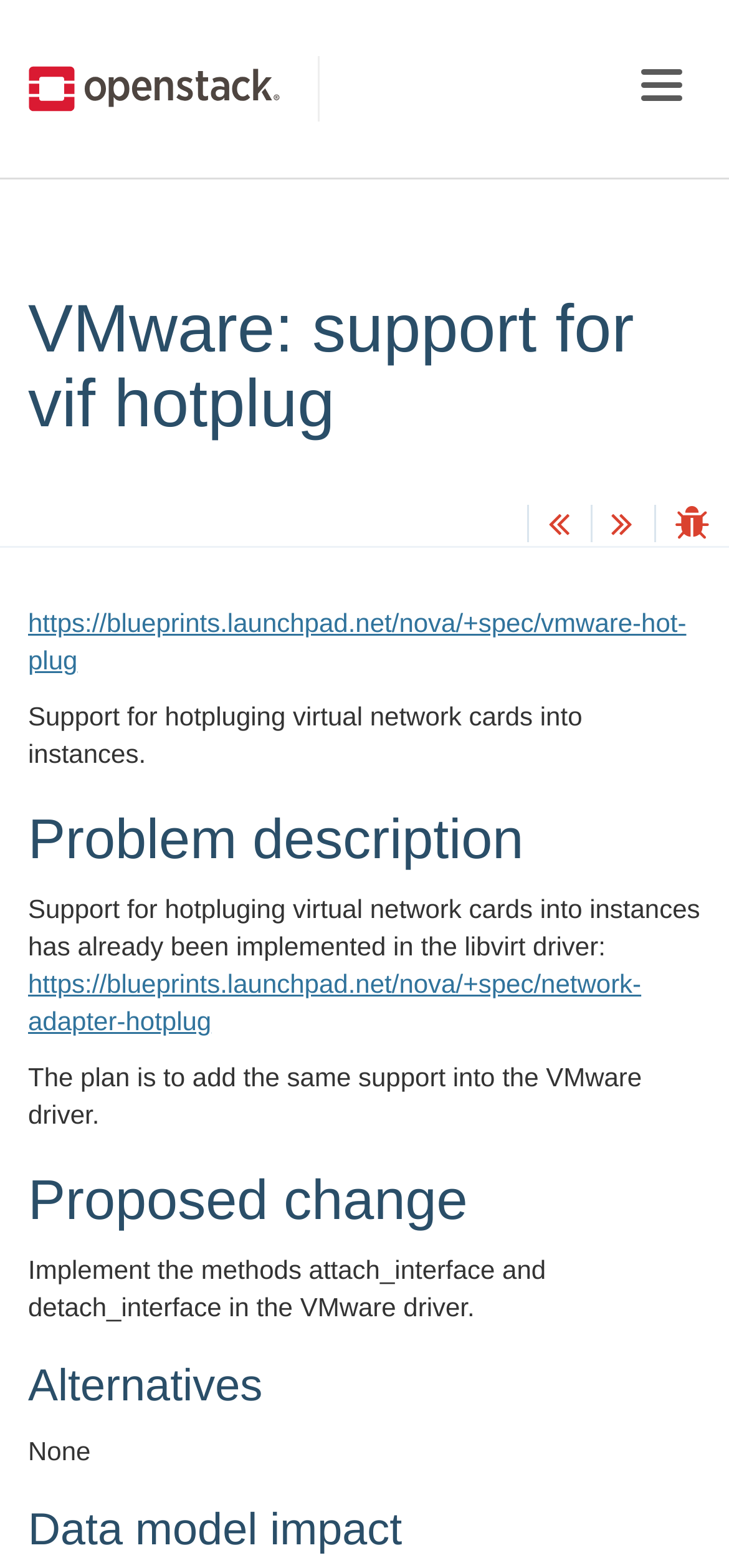Provide the bounding box coordinates of the UI element that matches the description: "Toggle navigation".

[0.854, 0.033, 0.962, 0.075]